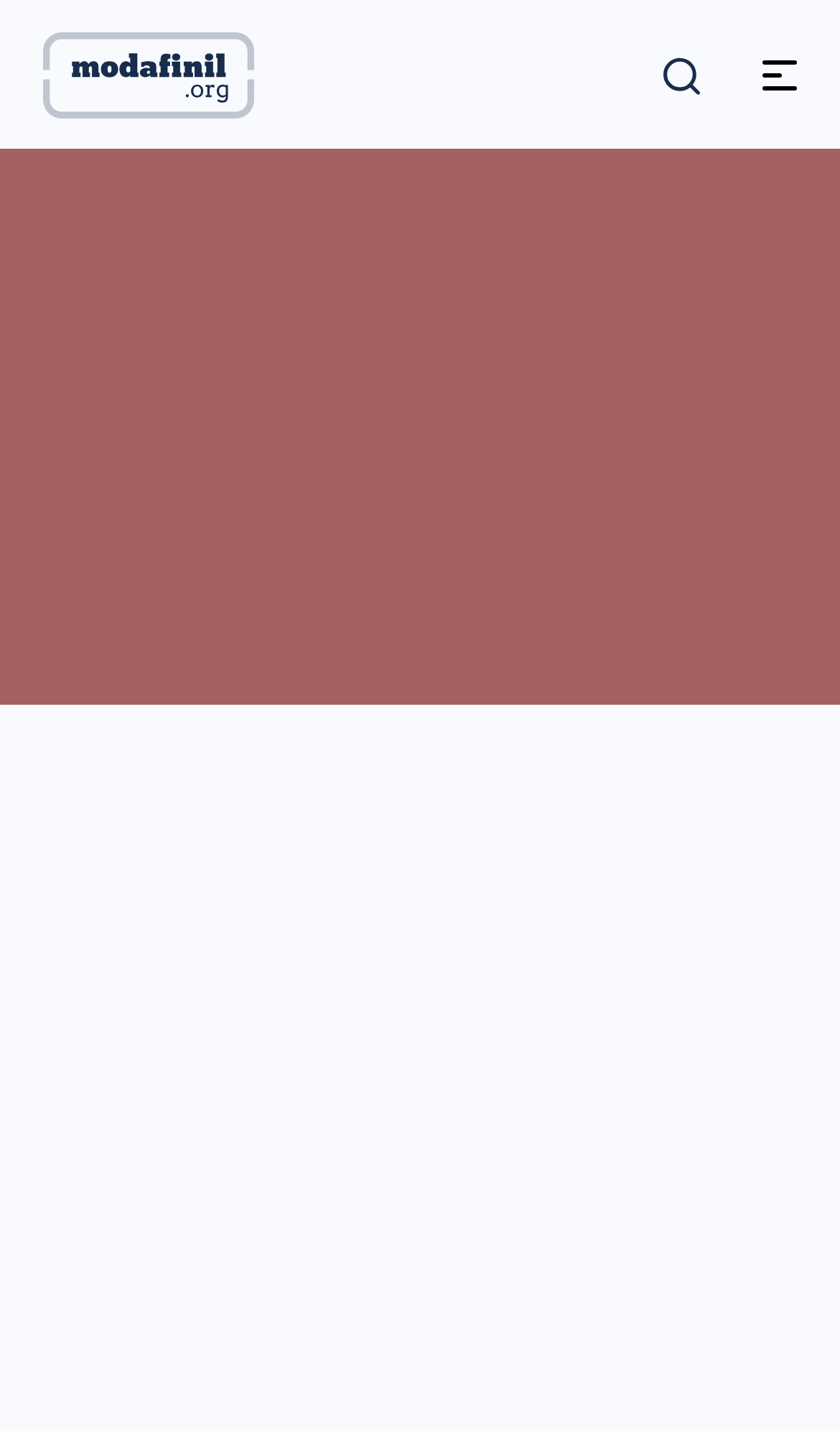Who reviewed the content?
Use the information from the screenshot to give a comprehensive response to the question.

The webpage has a static text '🩺 Reviewed by' followed by a link 'Mark Anderson', which indicates that Mark Anderson is the reviewer of the content.